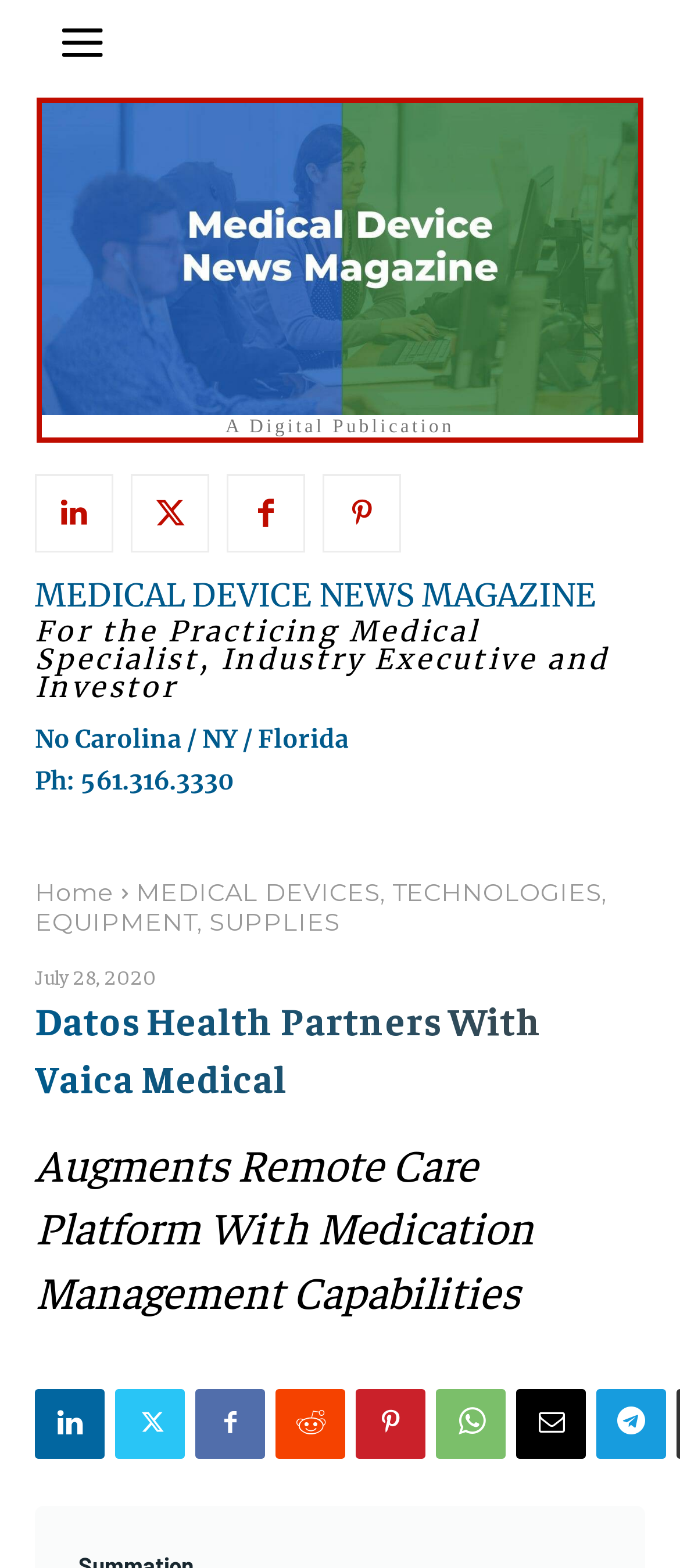Based on the image, provide a detailed response to the question:
What is the phone number listed?

I found the answer by looking at the StaticText element with the text 'Ph: 561.316.3330' which is located at the top of the webpage, indicating that it is the phone number listed.